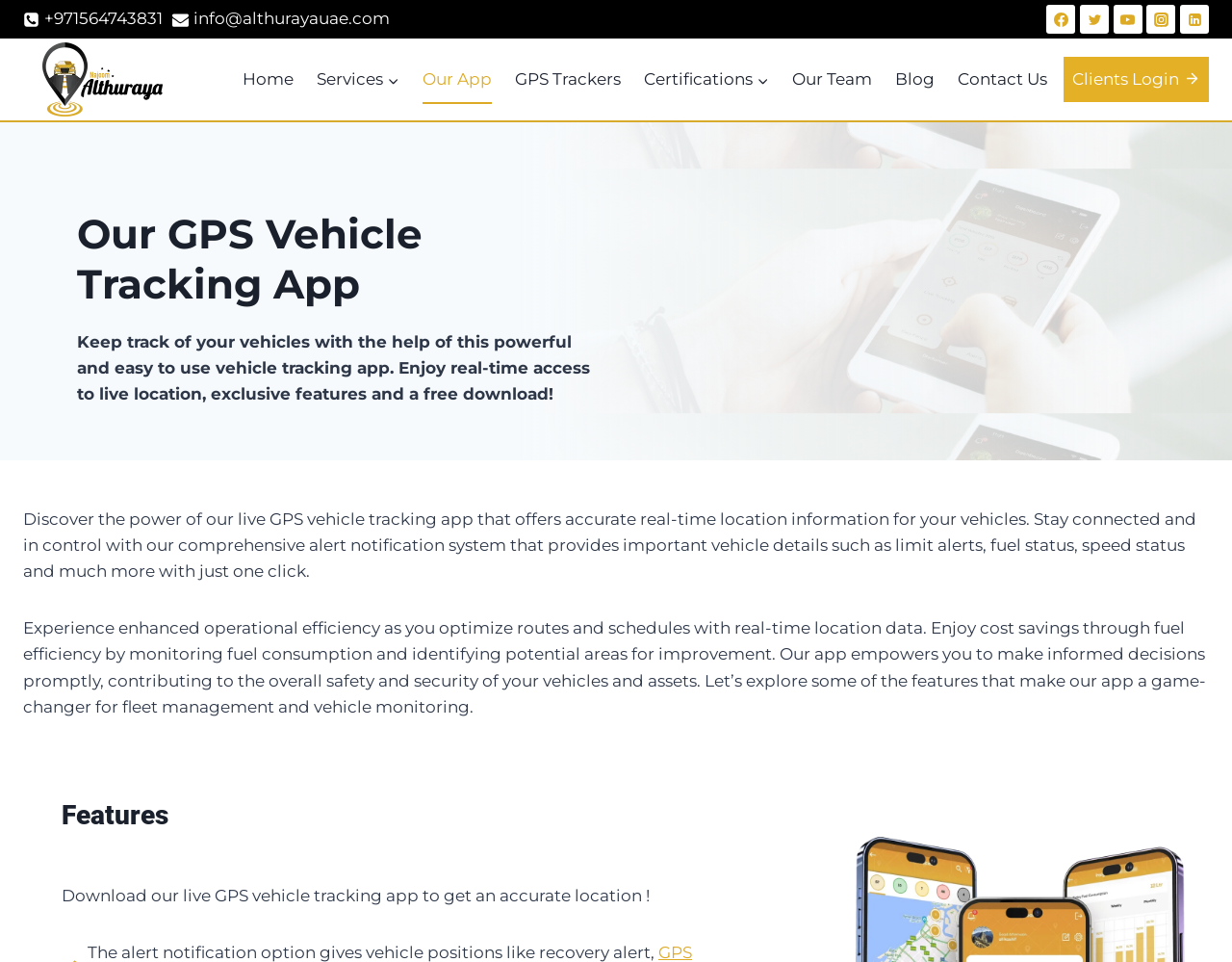What are the social media platforms available?
Can you offer a detailed and complete answer to this question?

I found the social media platforms by looking at the link elements with the images of each platform, which are located at the top right corner of the webpage.